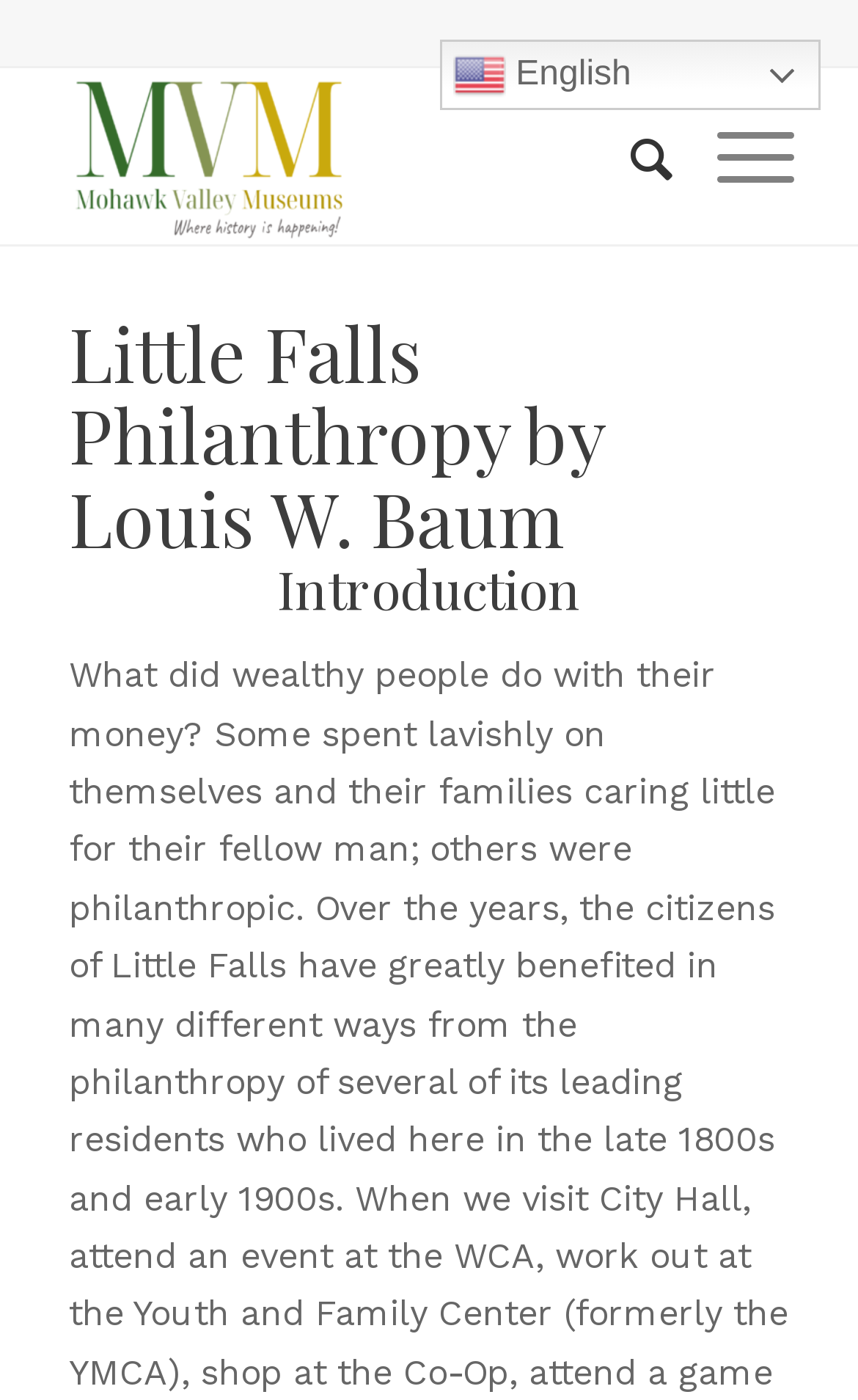Provide a short, one-word or phrase answer to the question below:
What is the text of the first heading?

Little Falls Philanthropy by Louis W. Baum